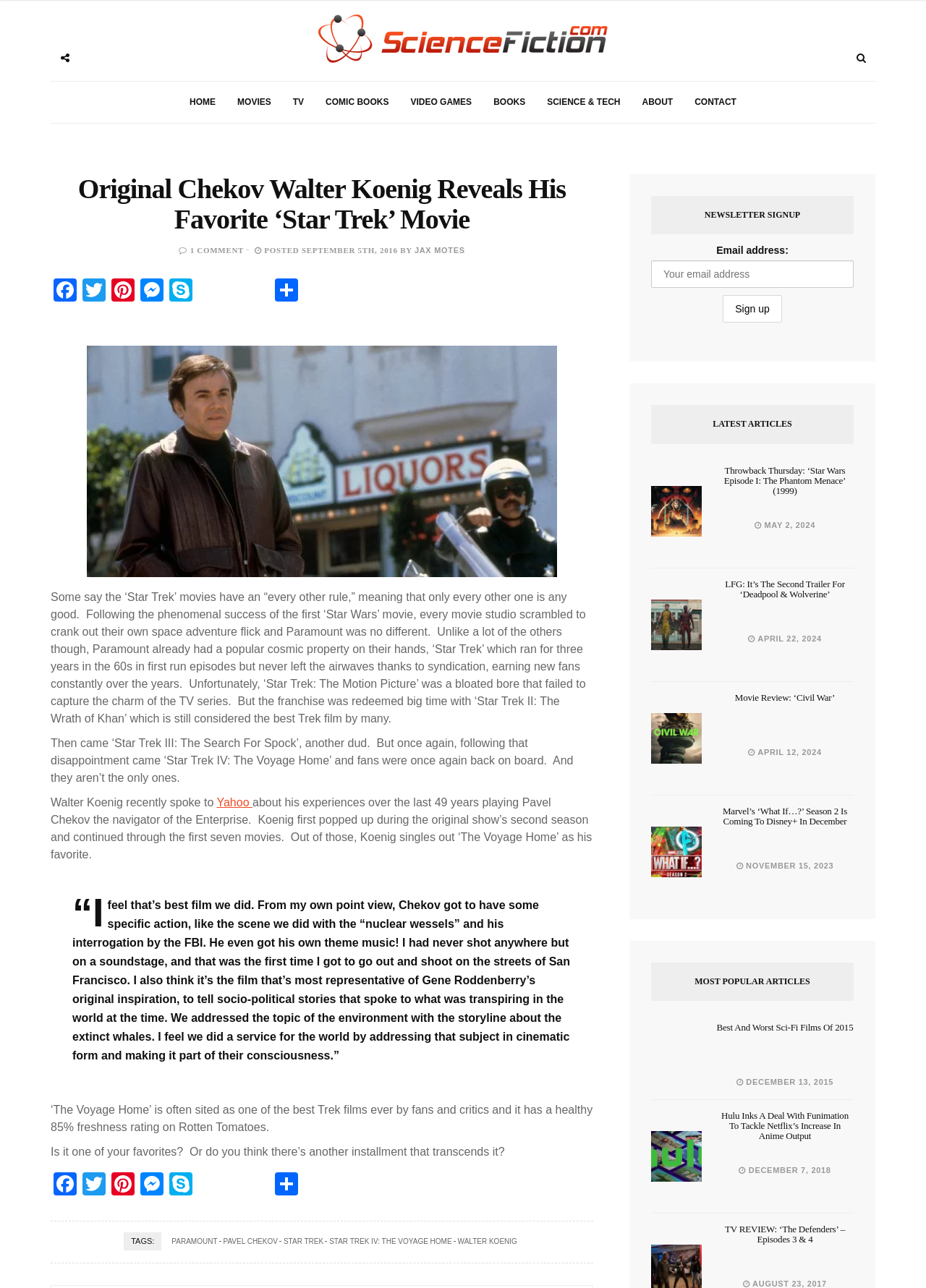Select the bounding box coordinates of the element I need to click to carry out the following instruction: "Sign up for the newsletter".

[0.781, 0.229, 0.844, 0.251]